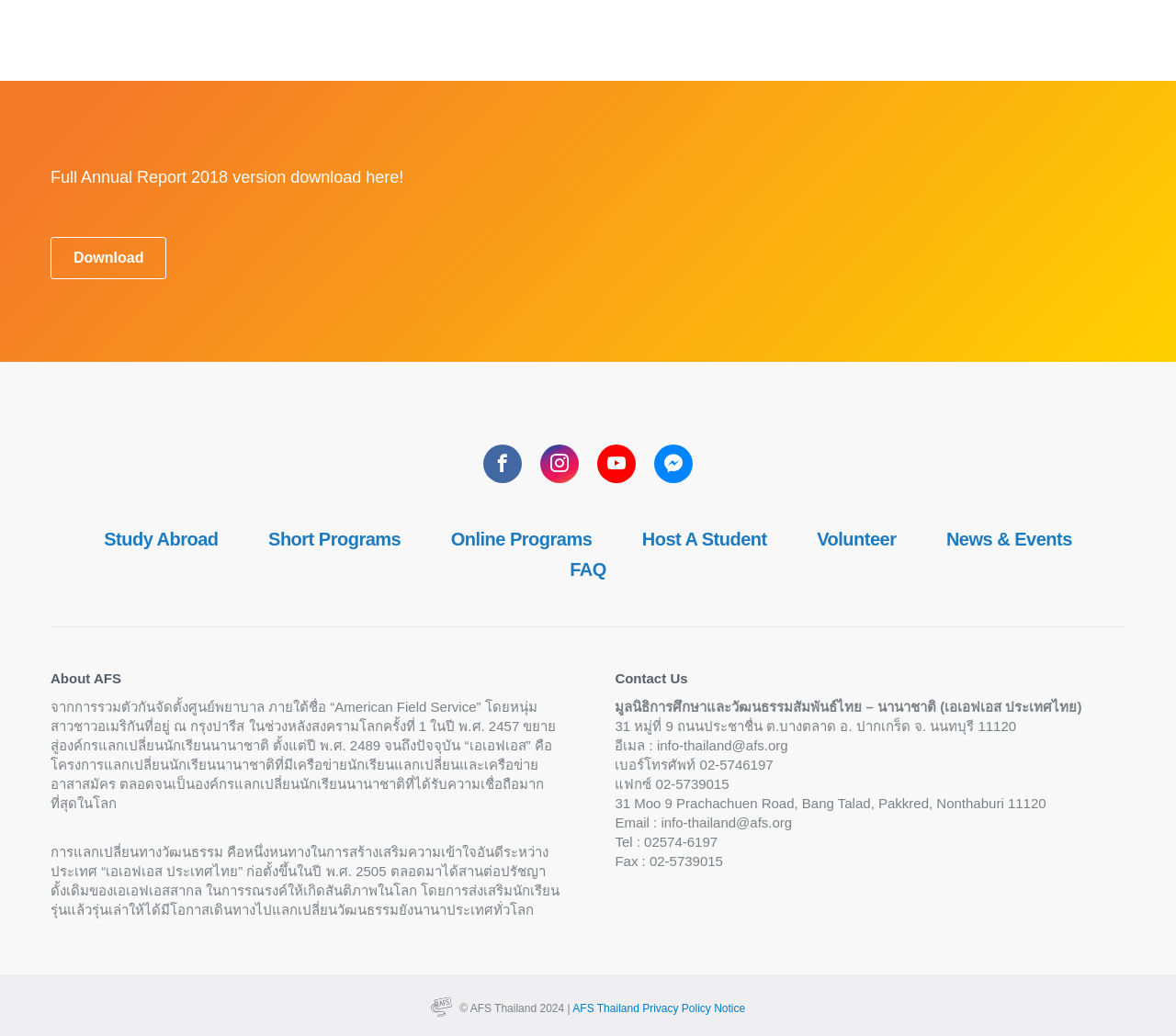What is the purpose of AFS?
Answer the question with a single word or phrase by looking at the picture.

Cultural exchange